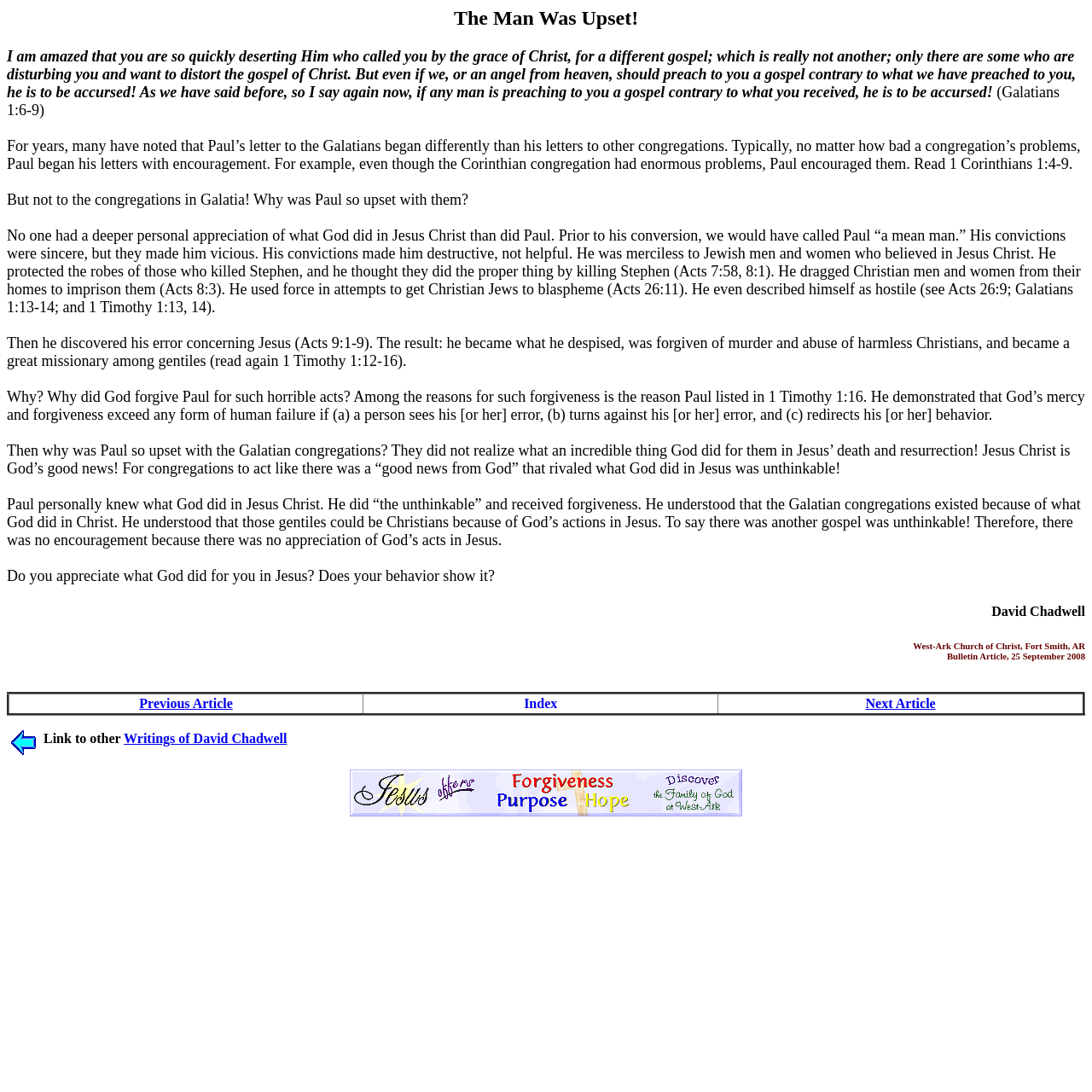Carefully examine the image and provide an in-depth answer to the question: What is the author of the article?

The author of the article is mentioned in the heading 'David Chadwell' which is located at the bottom of the webpage, indicating that the article was written by David Chadwell.